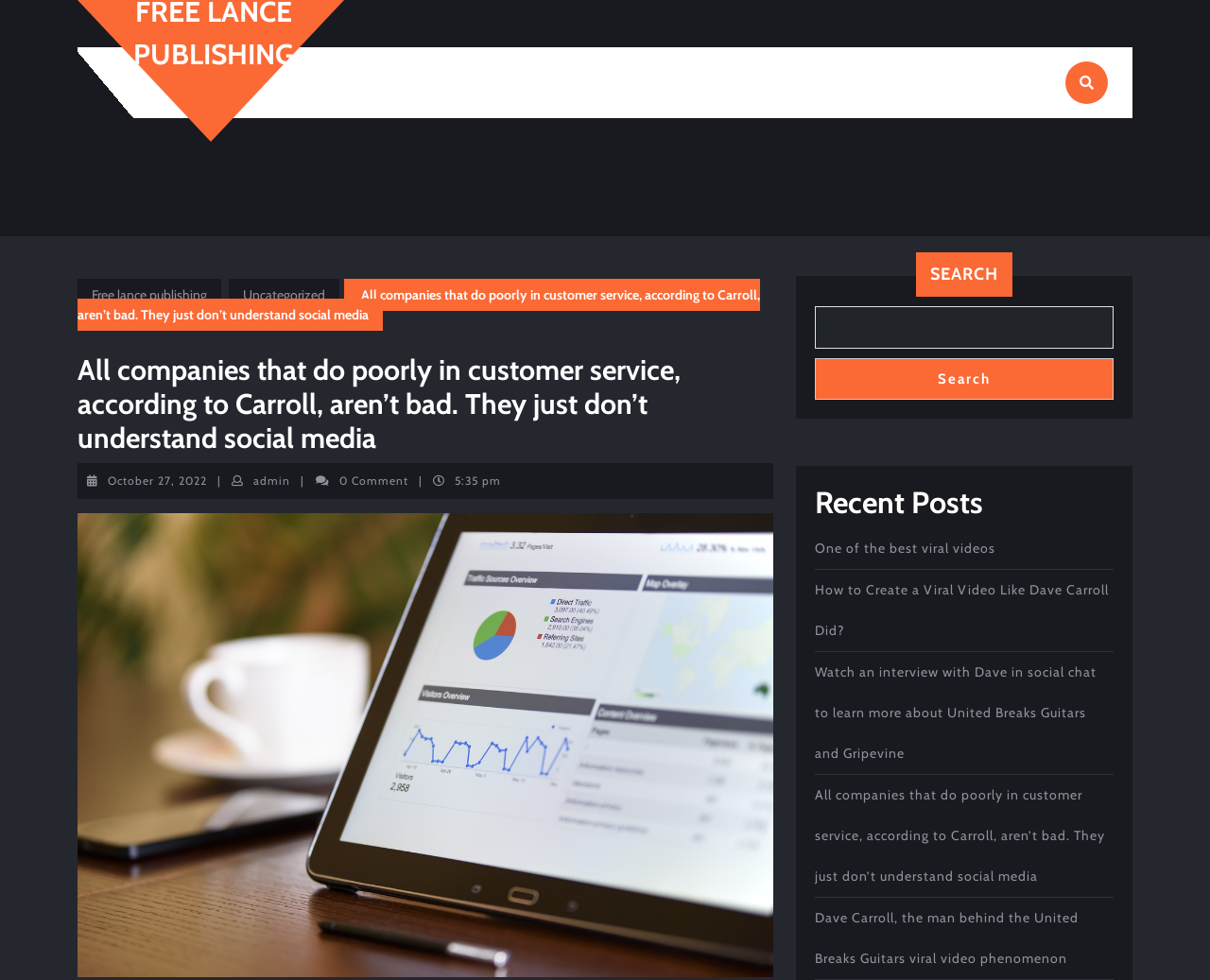What is the category of the post?
Look at the image and answer with only one word or phrase.

Uncategorized